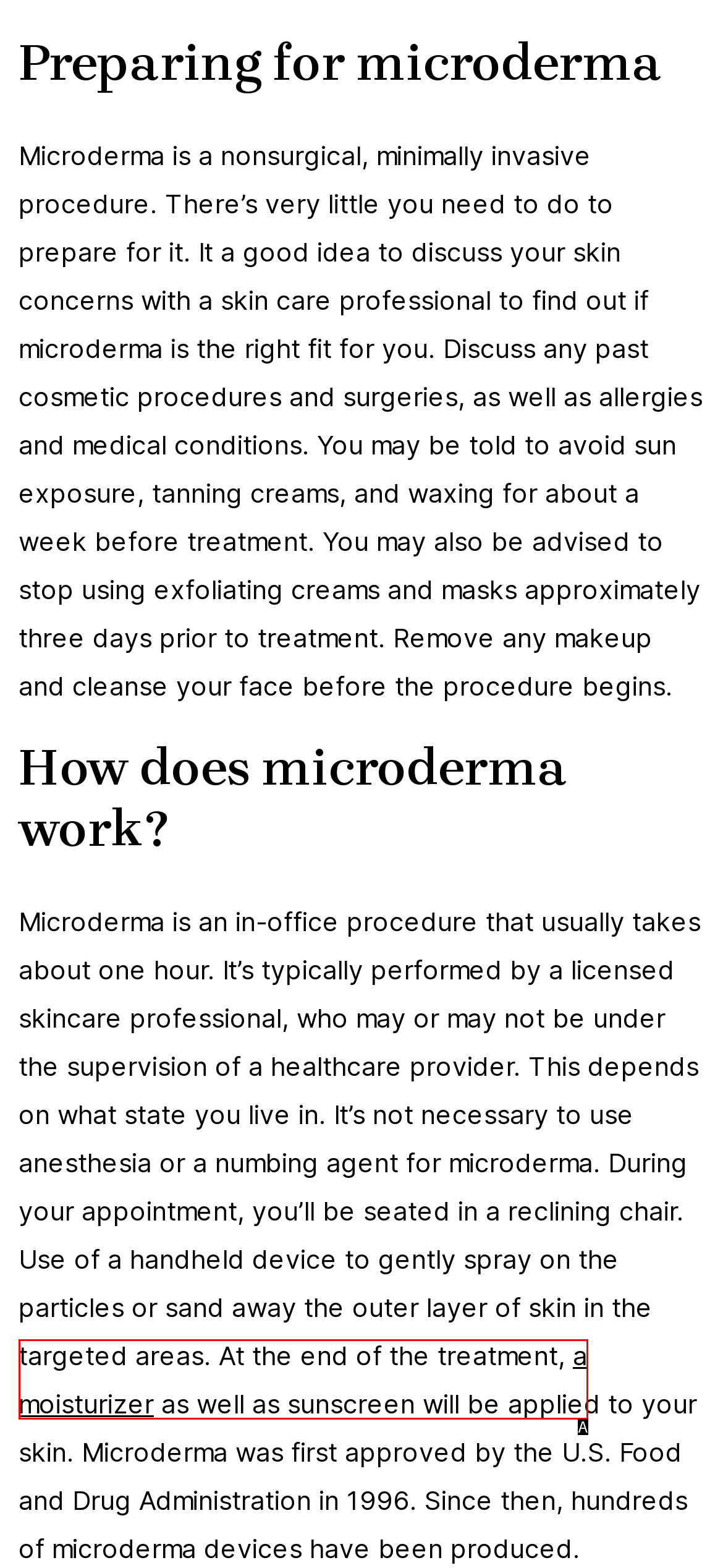From the description: a moisturizer, identify the option that best matches and reply with the letter of that option directly.

A